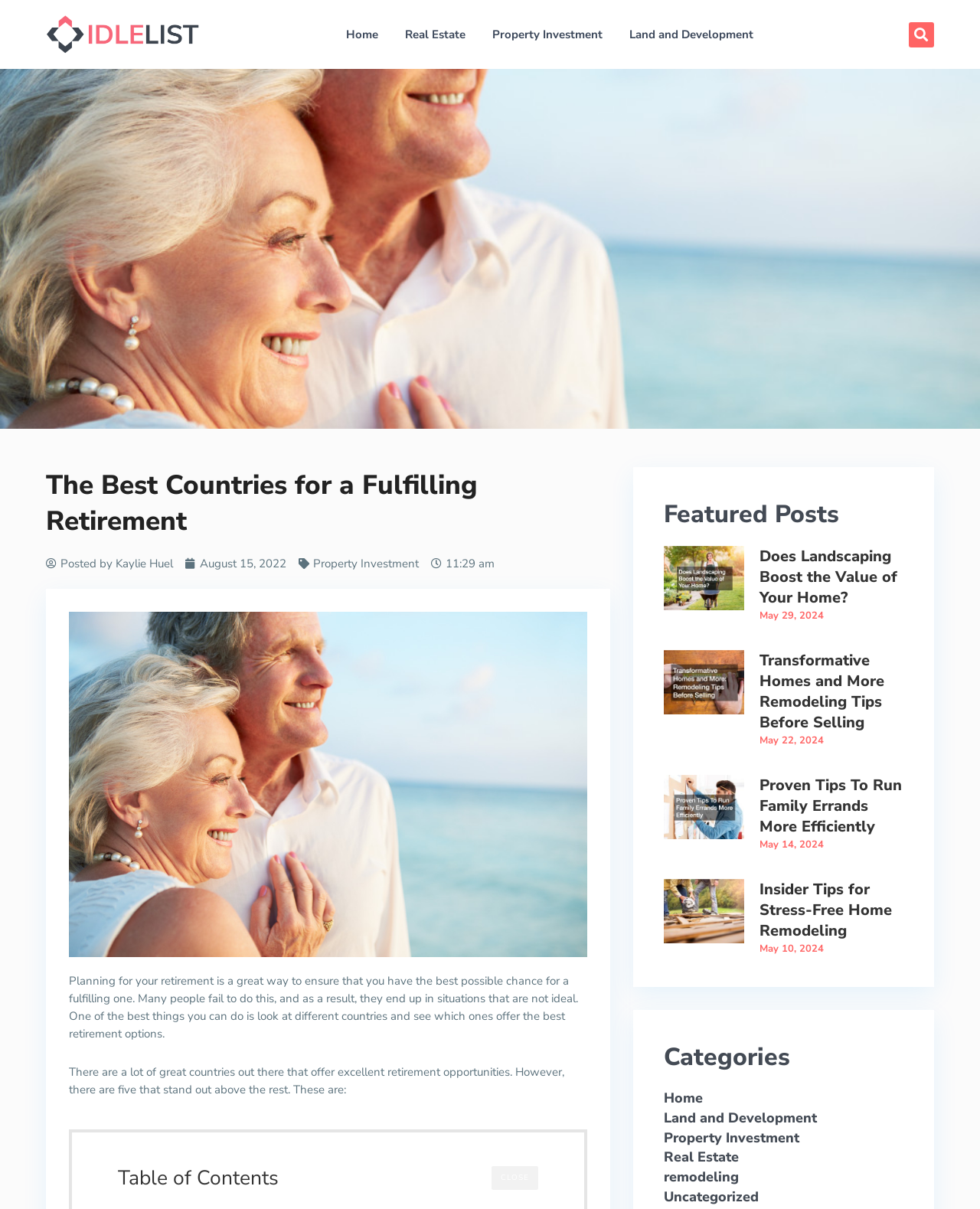What is the purpose of the 'Table of Contents' button?
Based on the screenshot, give a detailed explanation to answer the question.

The purpose of the 'Table of Contents' button can be inferred by its name and location. It is likely that clicking on this button will show the table of contents of the article, allowing the reader to navigate to different sections easily.